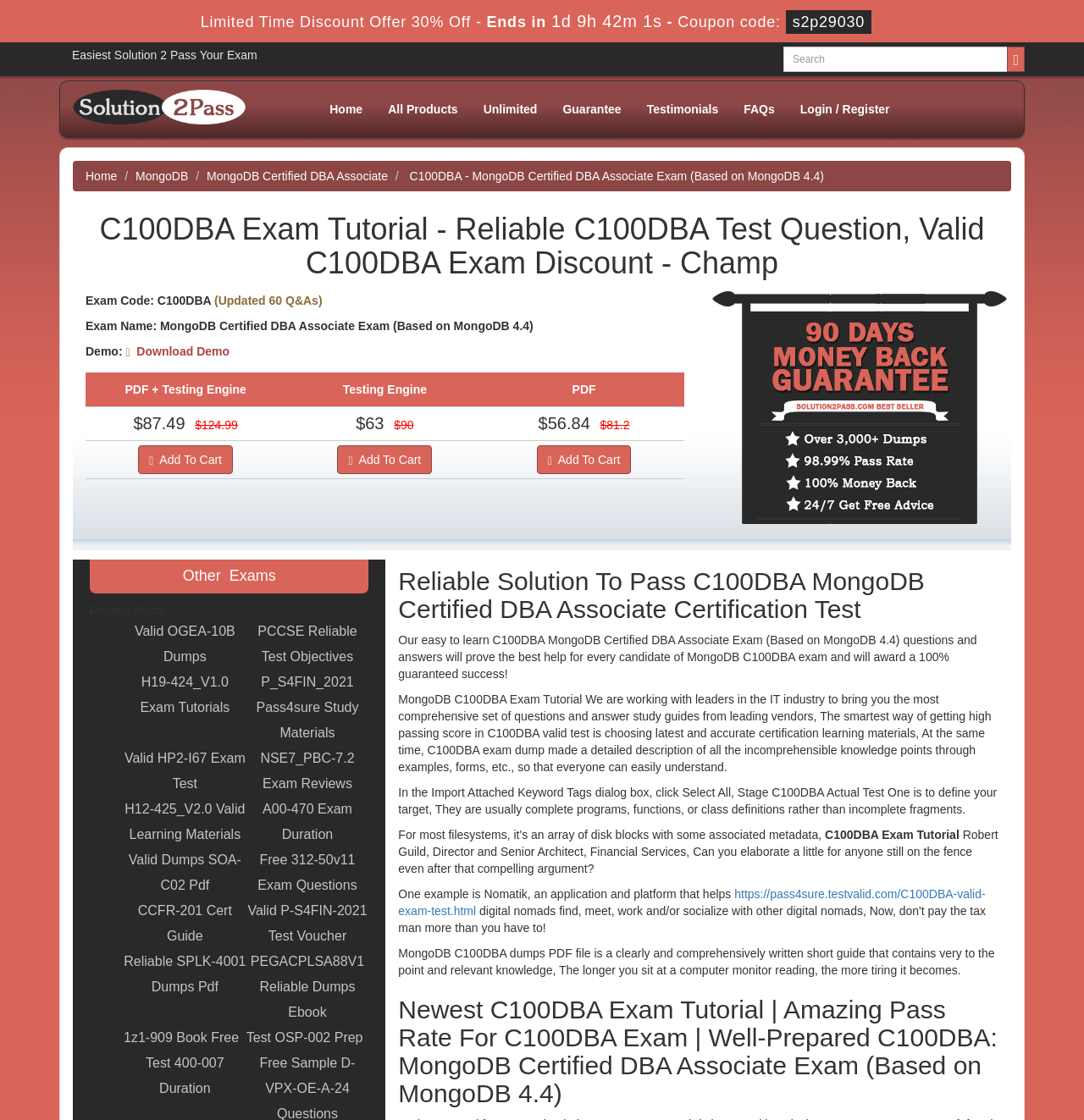Please find the bounding box coordinates of the element's region to be clicked to carry out this instruction: "Add To Cart".

[0.128, 0.397, 0.215, 0.423]